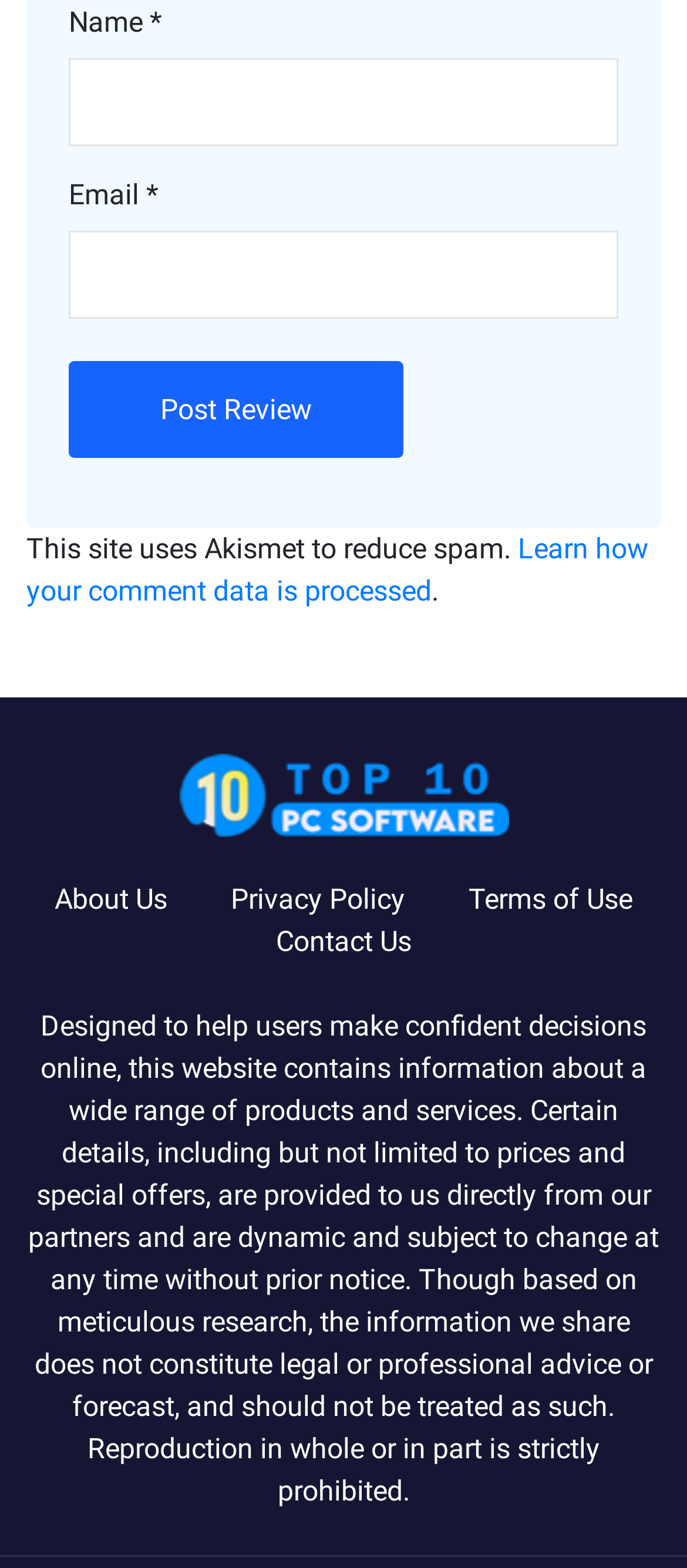Identify the bounding box coordinates of the part that should be clicked to carry out this instruction: "Read the excellent blog post on it".

None